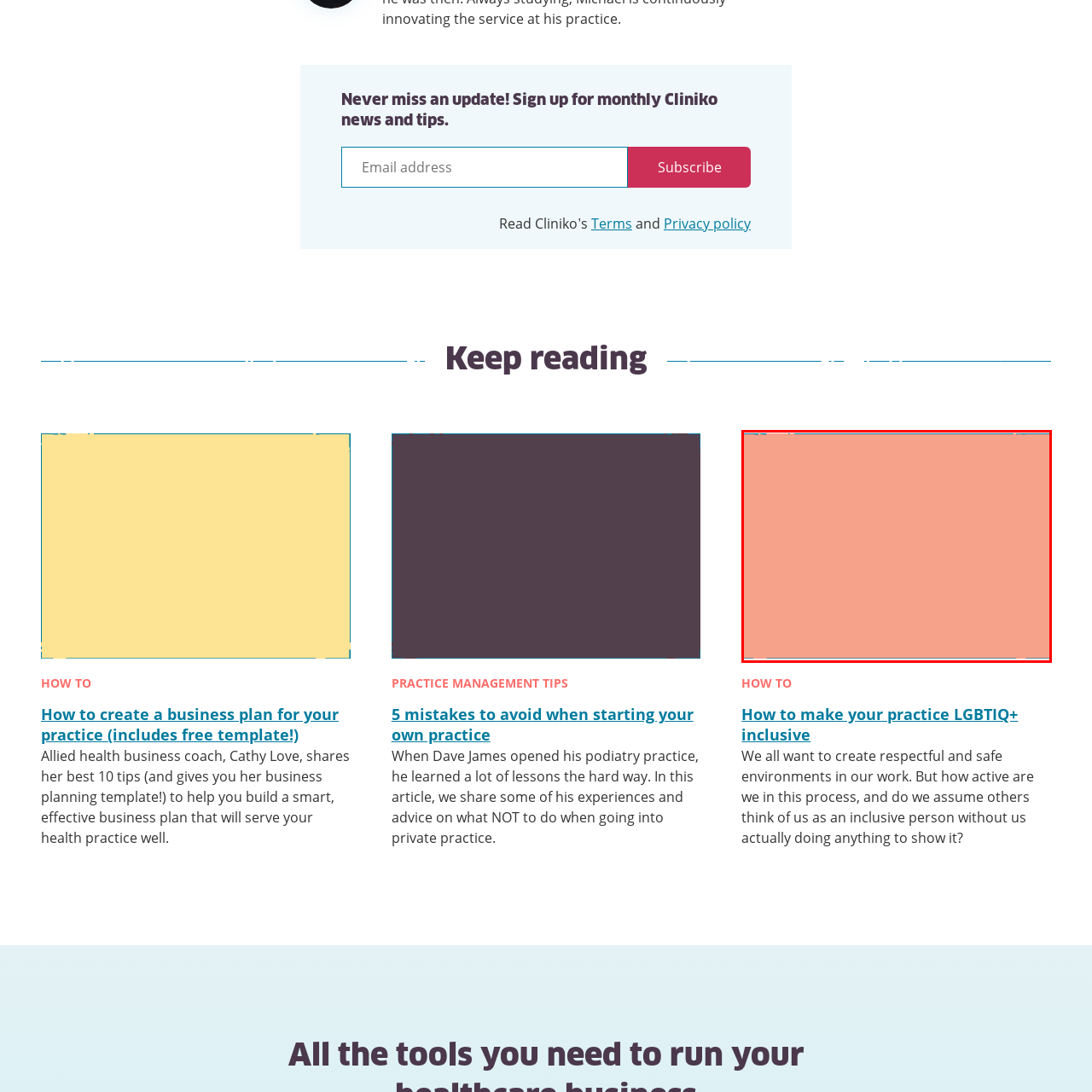What does the circular doorway symbolize?
Focus on the part of the image marked with a red bounding box and deliver an in-depth answer grounded in the visual elements you observe.

The circular doorway in the illustration serves as a visual metaphor, symbolizing the barriers that certain groups may face when trying to fit into systems designed without their needs in mind, emphasizing the need for inclusive environments.